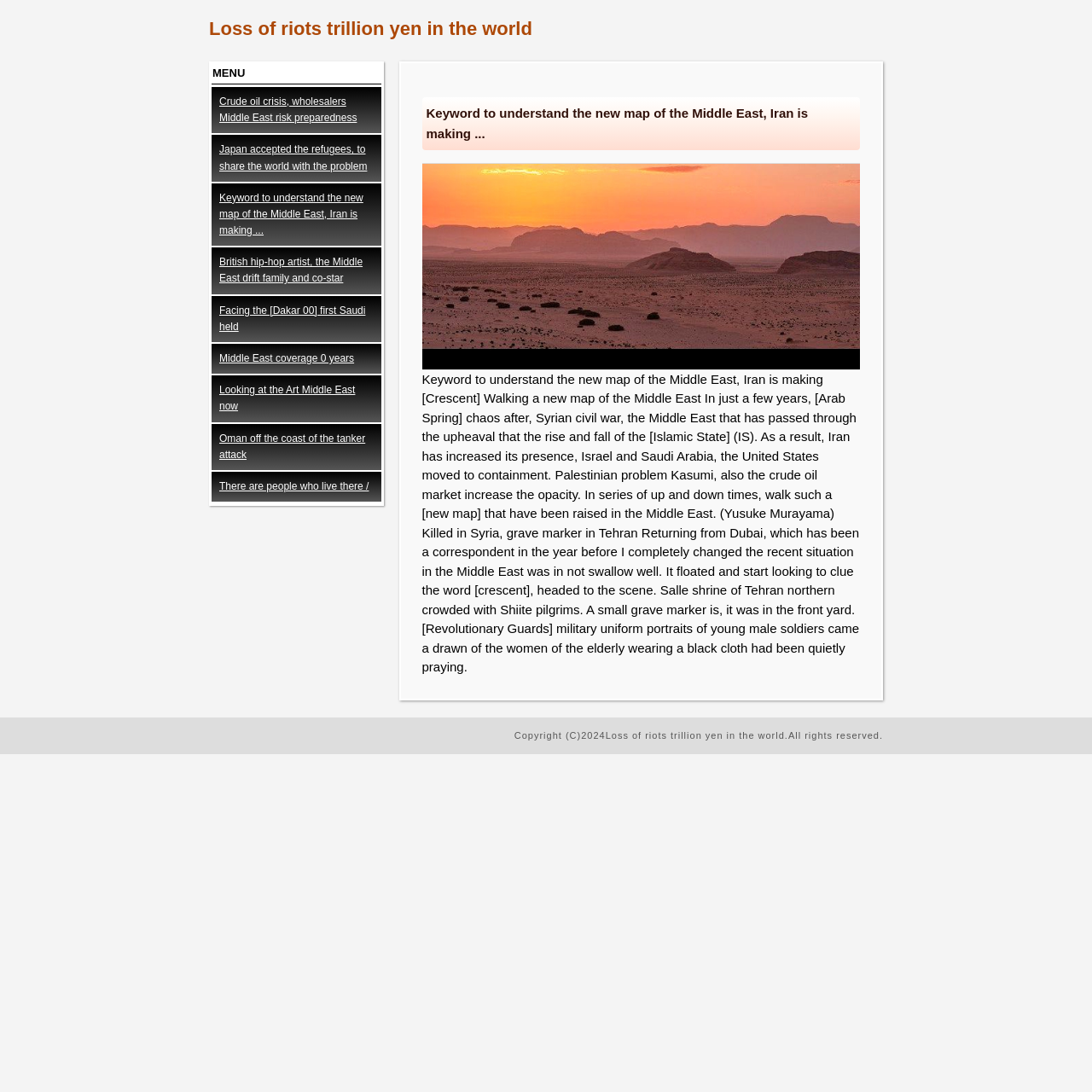Respond with a single word or phrase to the following question: How many links are there on the webpage?

11